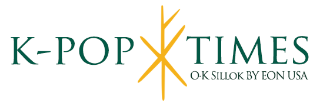Using the information in the image, could you please answer the following question in detail:
What is 'O-K Sillok' related to?

The subtitle 'O-K Sillok by EON USA' adds context to the logo, suggesting that 'O-K Sillok' is related to a collaboration or specific framework for the content presented by 'K-POP TIMES' publication.